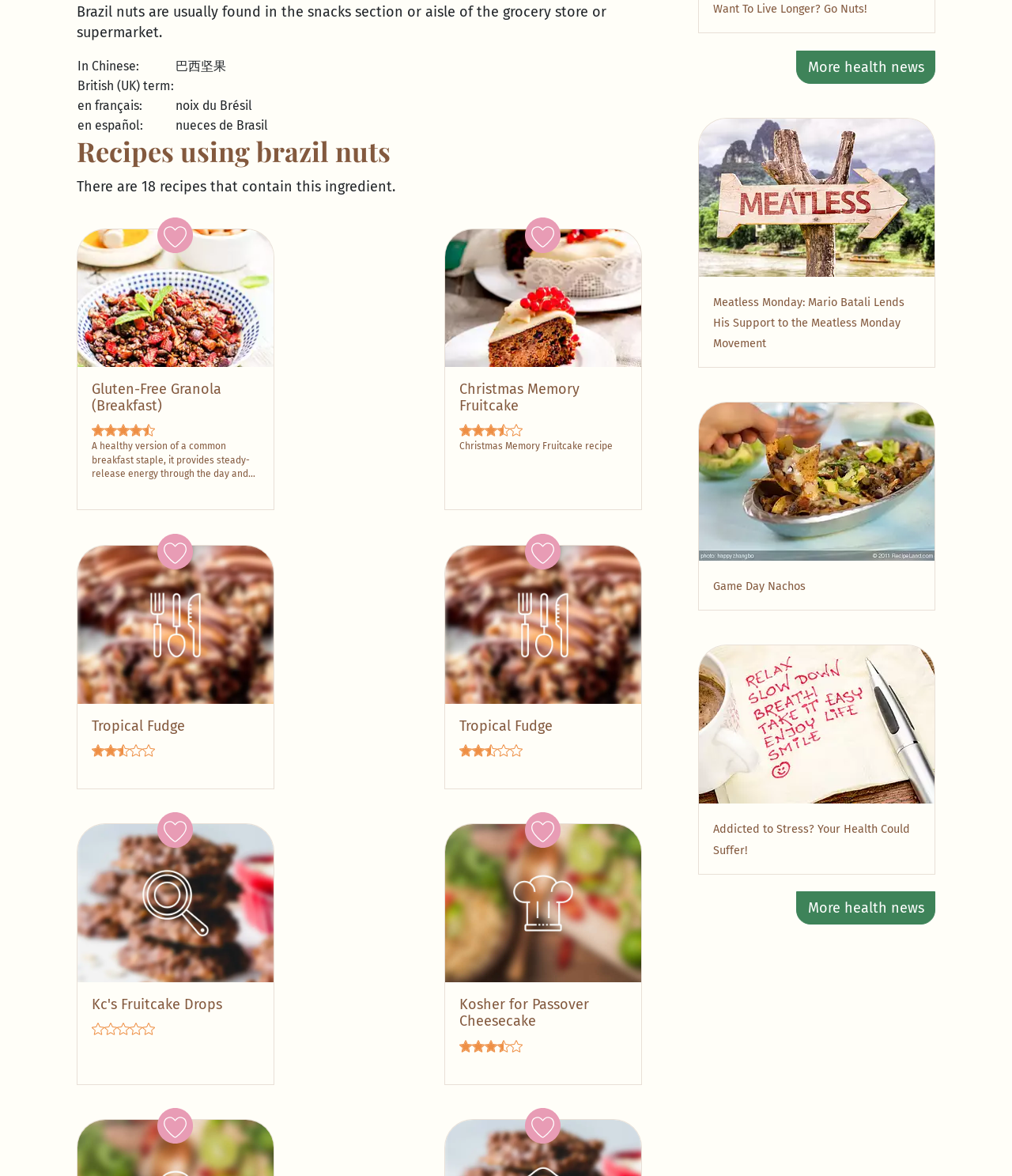Locate the bounding box coordinates for the element described below: "SMF © 2015, Simple Machines". The coordinates must be four float values between 0 and 1, formatted as [left, top, right, bottom].

None